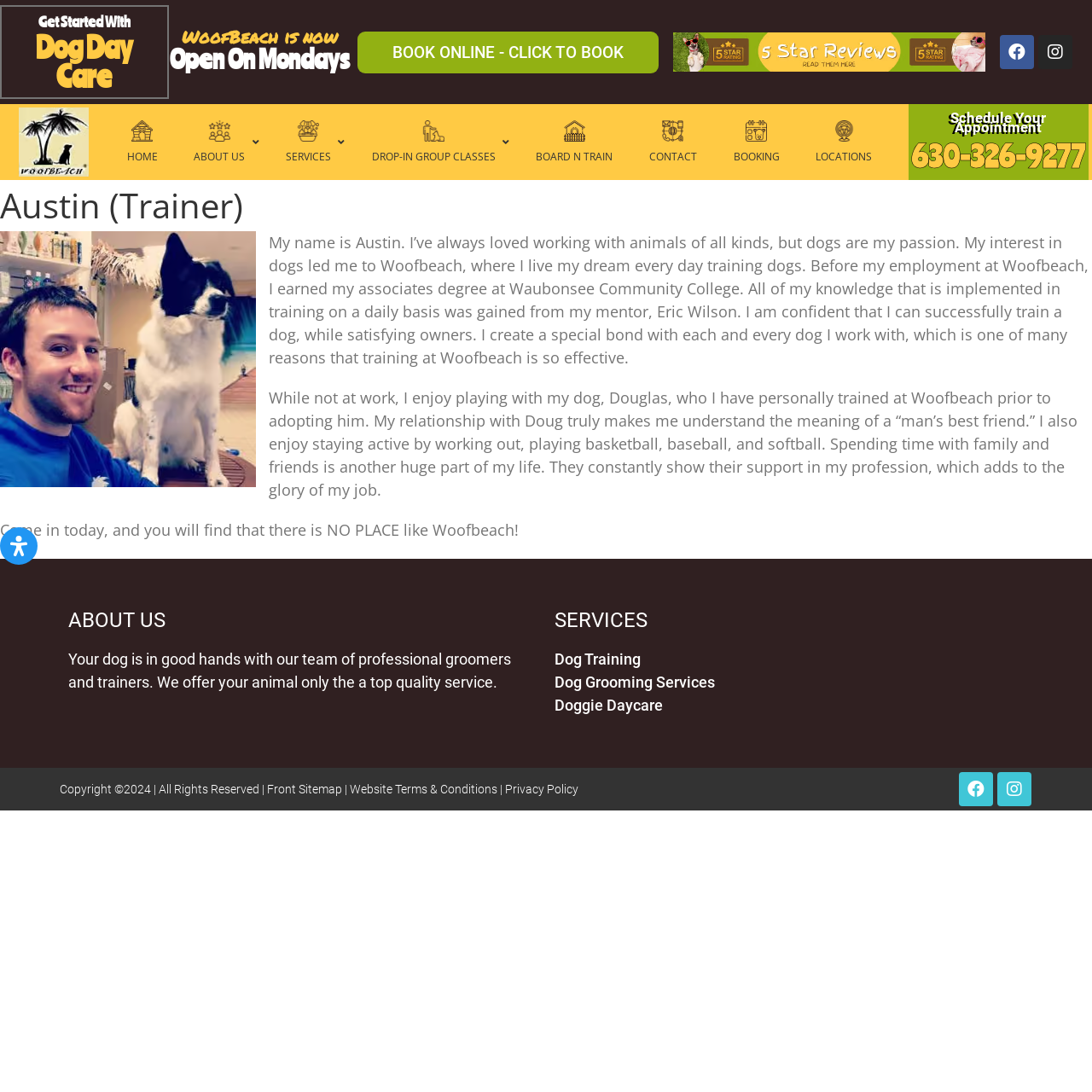Locate the bounding box for the described UI element: "Instagram". Ensure the coordinates are four float numbers between 0 and 1, formatted as [left, top, right, bottom].

[0.913, 0.707, 0.945, 0.738]